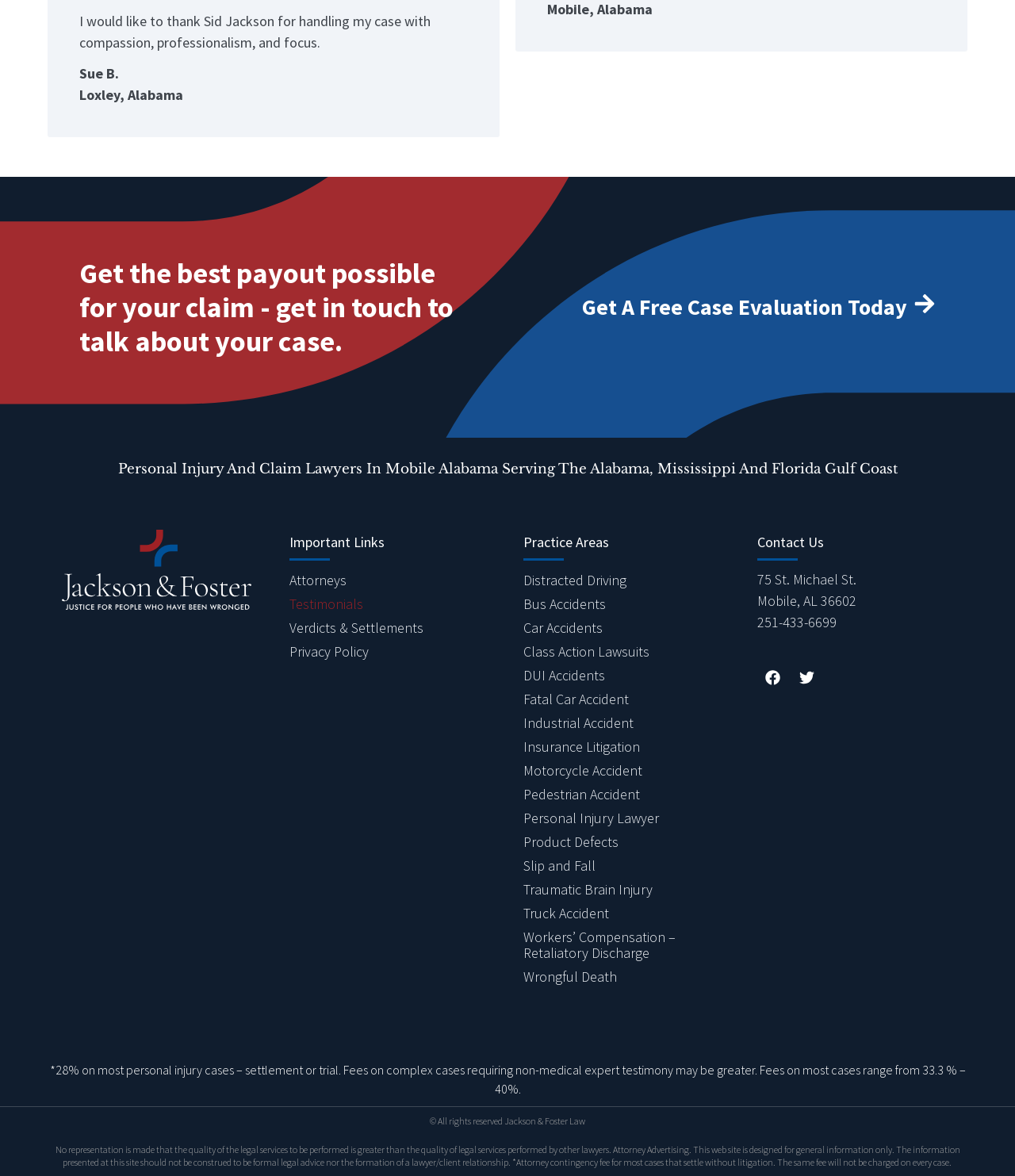Please locate the UI element described by "Workers’ Compensation – Retaliatory Discharge" and provide its bounding box coordinates.

[0.516, 0.787, 0.715, 0.821]